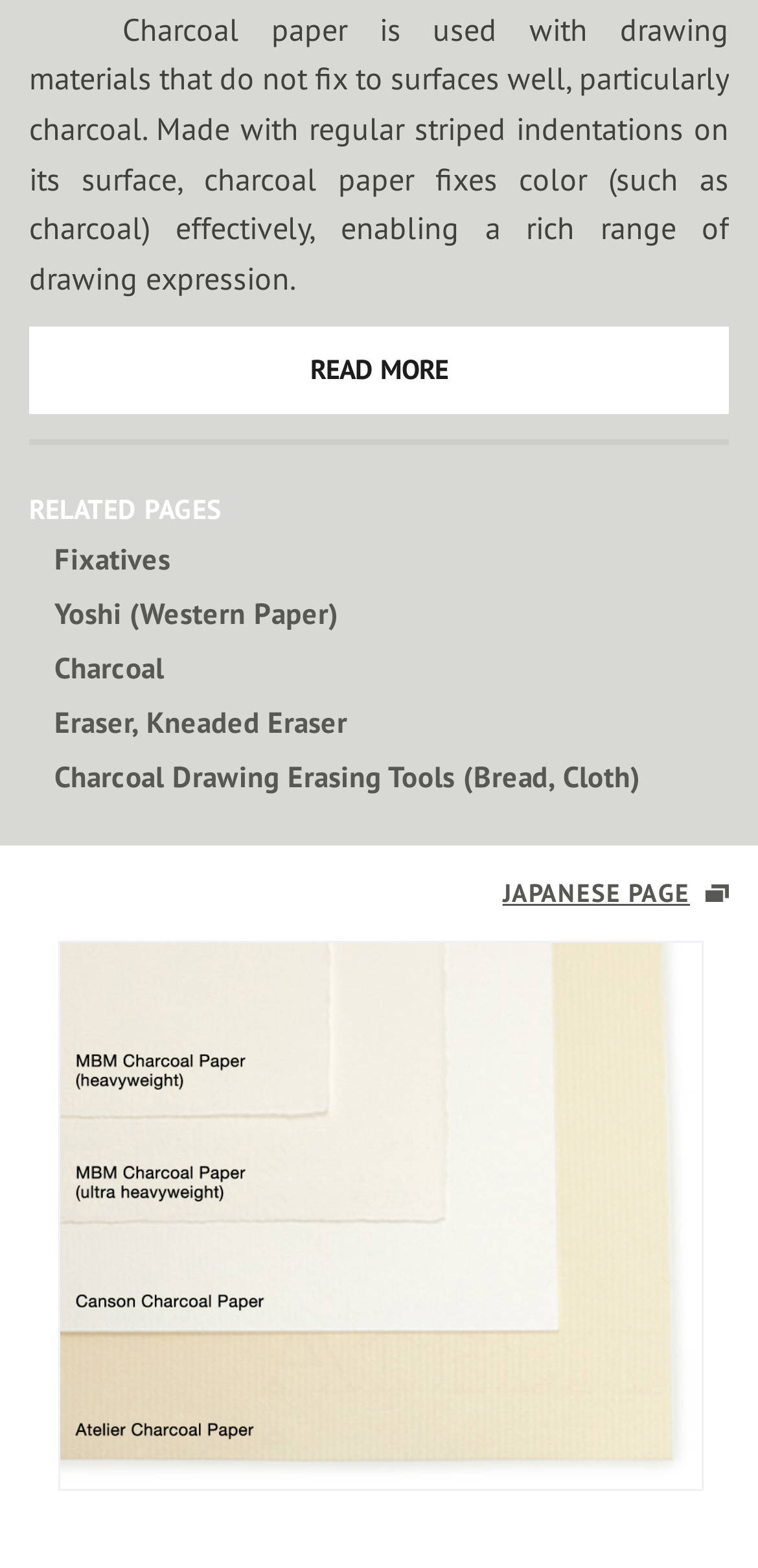Determine the bounding box for the UI element described here: "JAPANESE PAGE".

[0.663, 0.557, 0.962, 0.582]